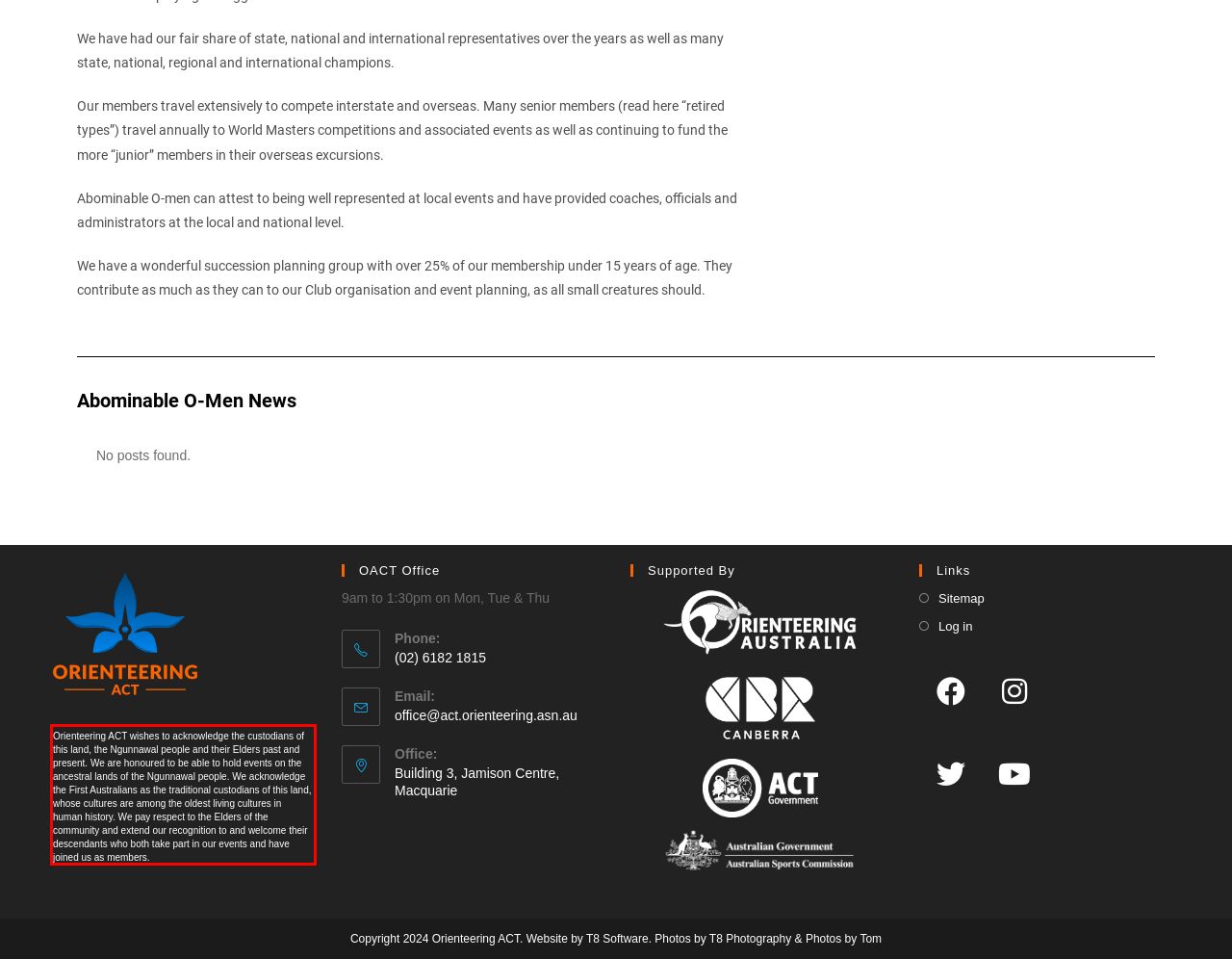Identify the red bounding box in the webpage screenshot and perform OCR to generate the text content enclosed.

Orienteering ACT wishes to acknowledge the custodians of this land, the Ngunnawal people and their Elders past and present. We are honoured to be able to hold events on the ancestral lands of the Ngunnawal people. We acknowledge the First Australians as the traditional custodians of this land, whose cultures are among the oldest living cultures in human history. We pay respect to the Elders of the community and extend our recognition to and welcome their descendants who both take part in our events and have joined us as members.